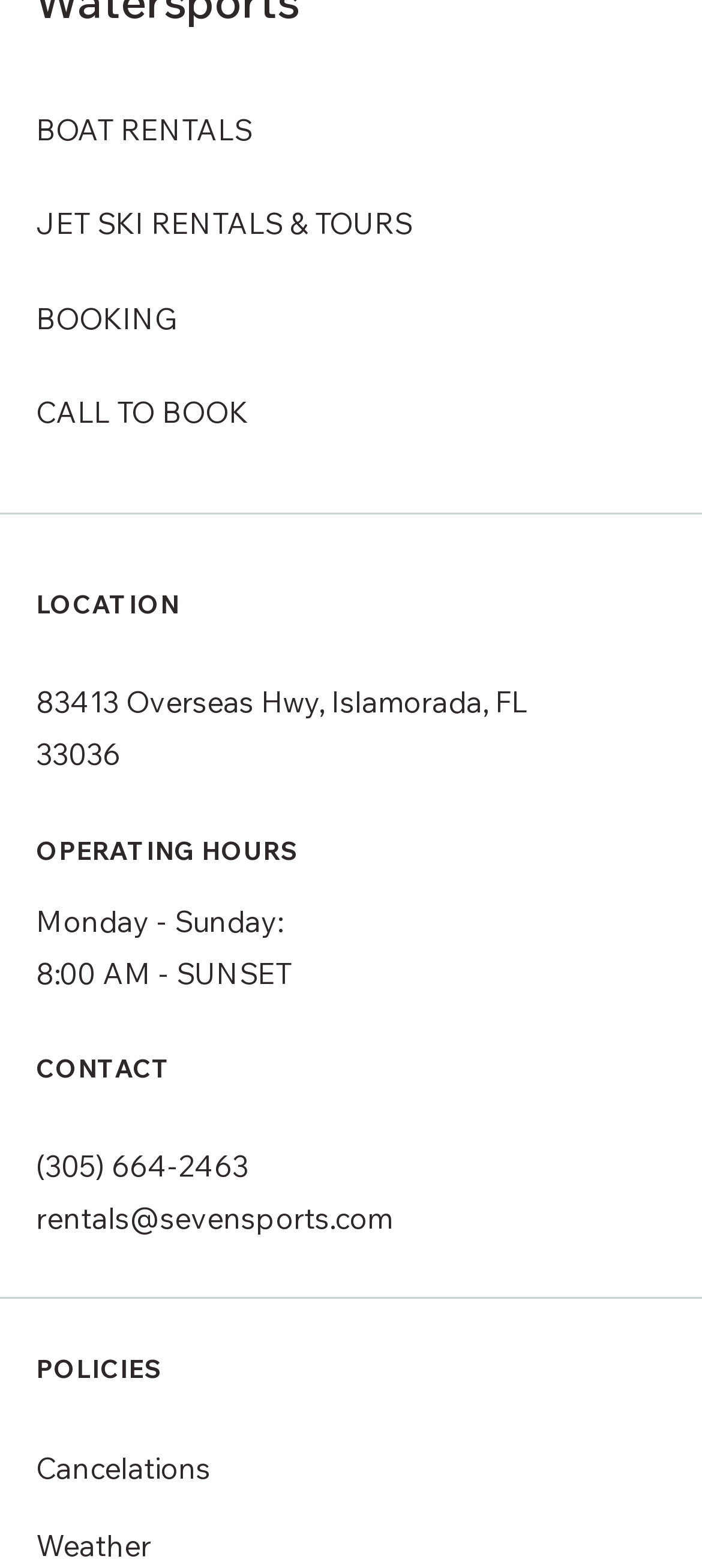Provide your answer in a single word or phrase: 
What type of rentals does the website offer?

BOAT RENTALS